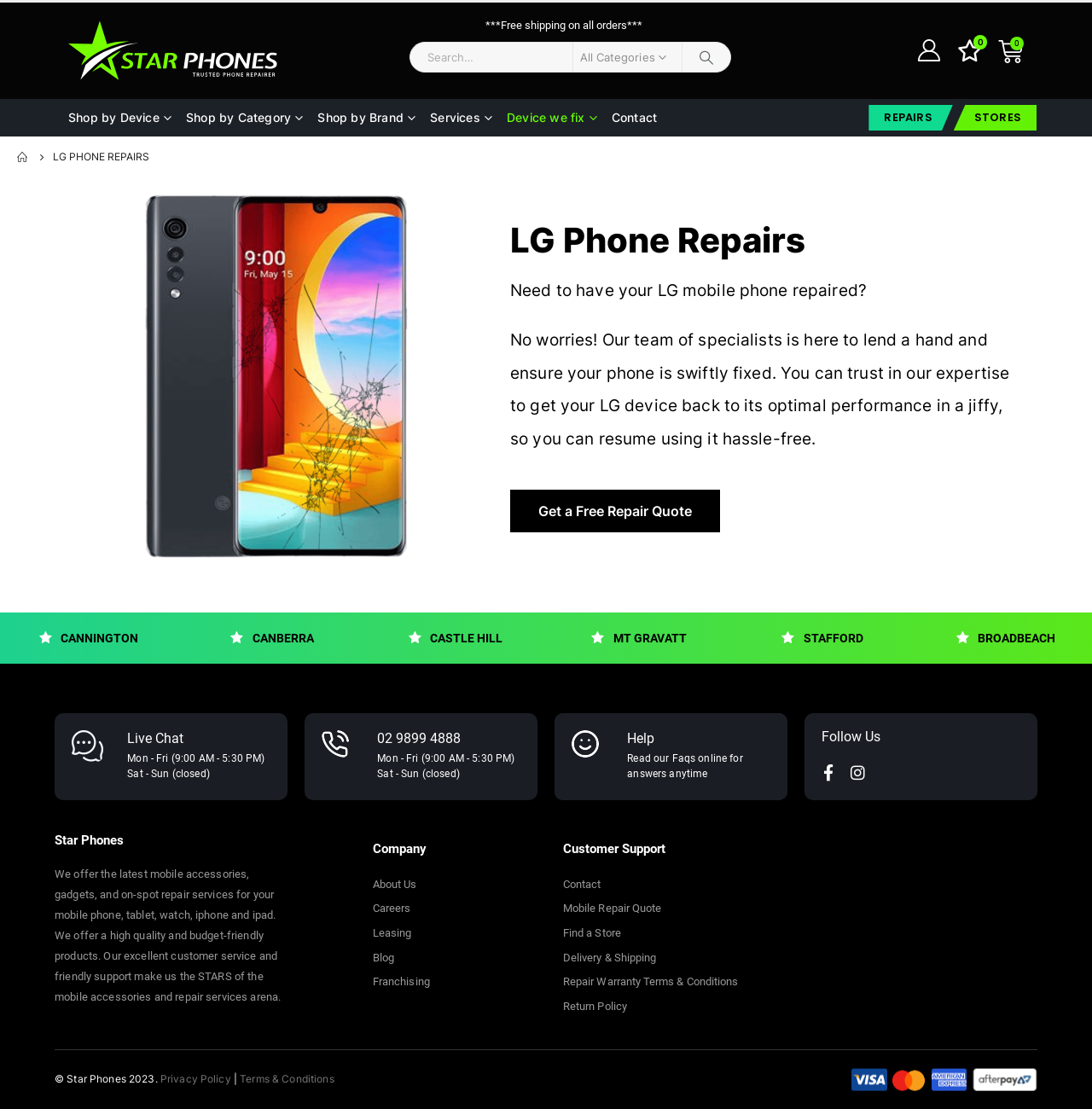Find the bounding box coordinates of the area to click in order to follow the instruction: "Call us at 02 9899 4888".

[0.346, 0.658, 0.477, 0.673]